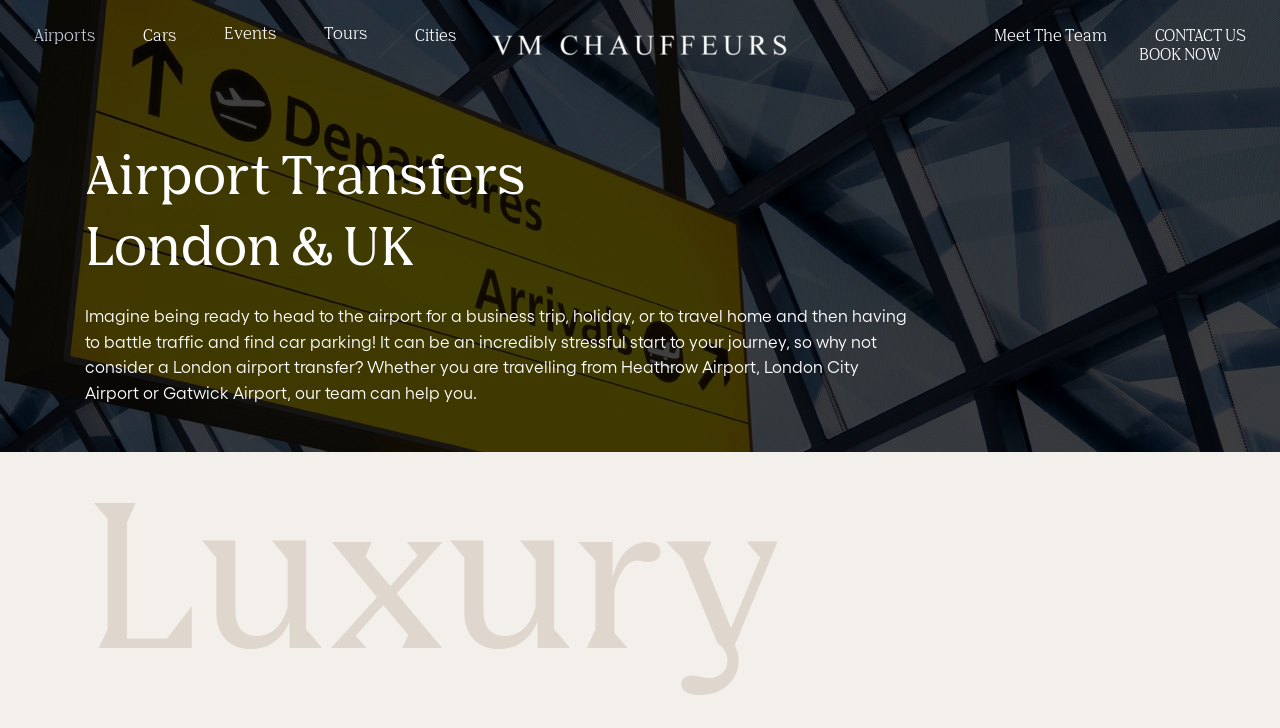What is the call-to-action?
Please use the image to provide a one-word or short phrase answer.

BOOK NOW